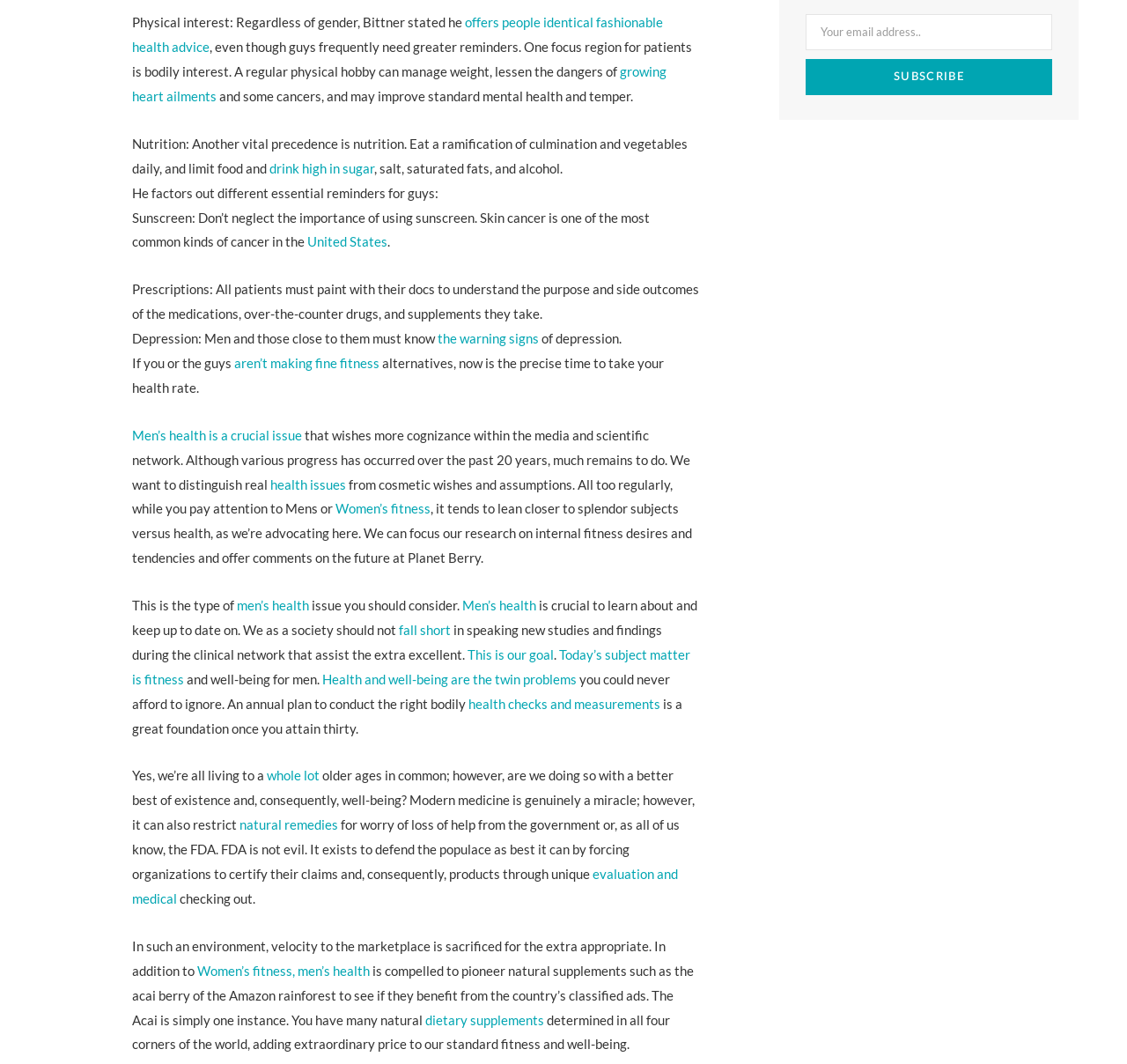Indicate the bounding box coordinates of the element that needs to be clicked to satisfy the following instruction: "Enter email address". The coordinates should be four float numbers between 0 and 1, i.e., [left, top, right, bottom].

[0.715, 0.013, 0.934, 0.047]